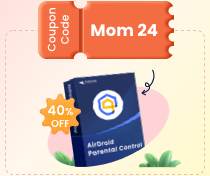Give a thorough and detailed caption for the image.

The image features a promotional graphic for AirDroid Parental Control, highlighting a special offer. It prominently displays a coupon code "Mom 24," which suggests it may be a limited-time discount specifically for mothers. In the foreground, there is a box graphic representing the AirDroid Parental Control software, with a bold "40% OFF" badge to attract attention to the savings. The soft pastel background, along with stylized plant elements surrounding the box, creates a friendly and inviting atmosphere, making it appealing for parents interested in managing and monitoring their children's online activities.